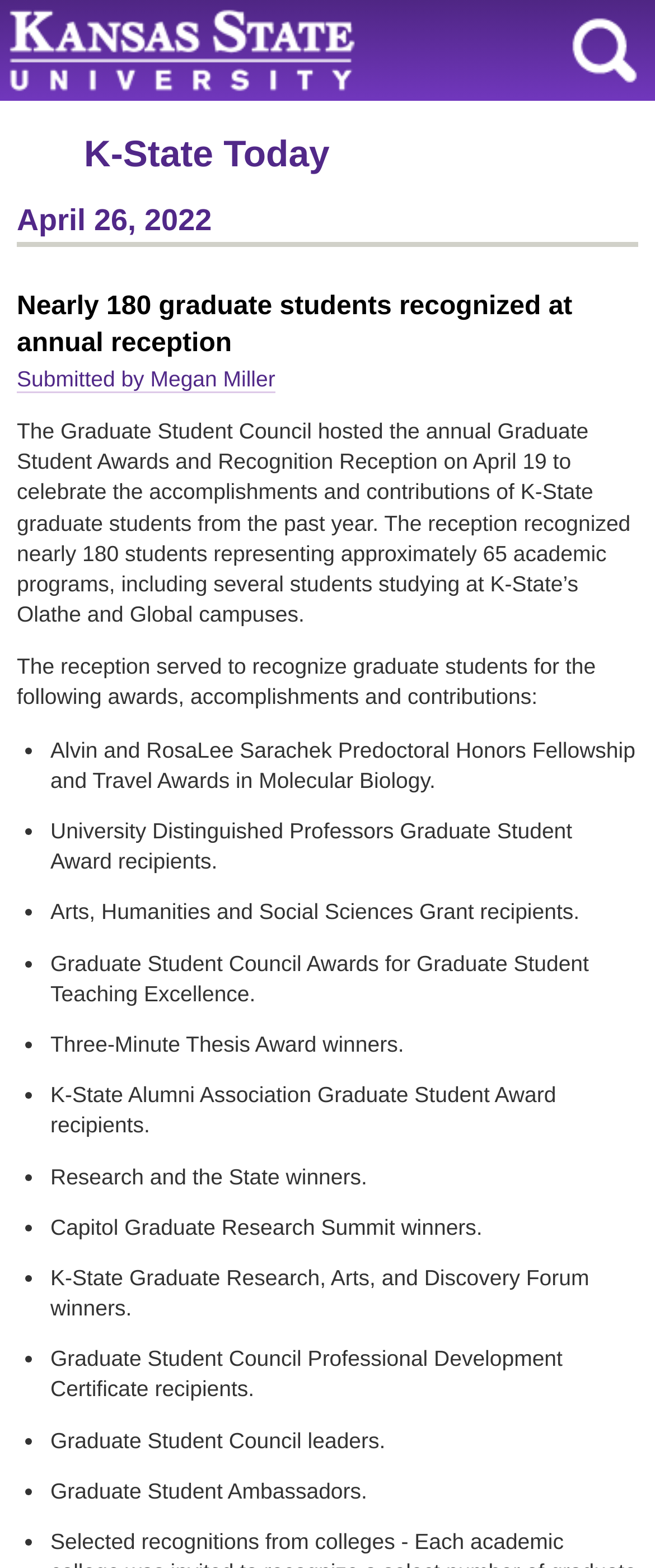Using the provided element description "K-State Today", determine the bounding box coordinates of the UI element.

[0.128, 0.085, 0.503, 0.111]